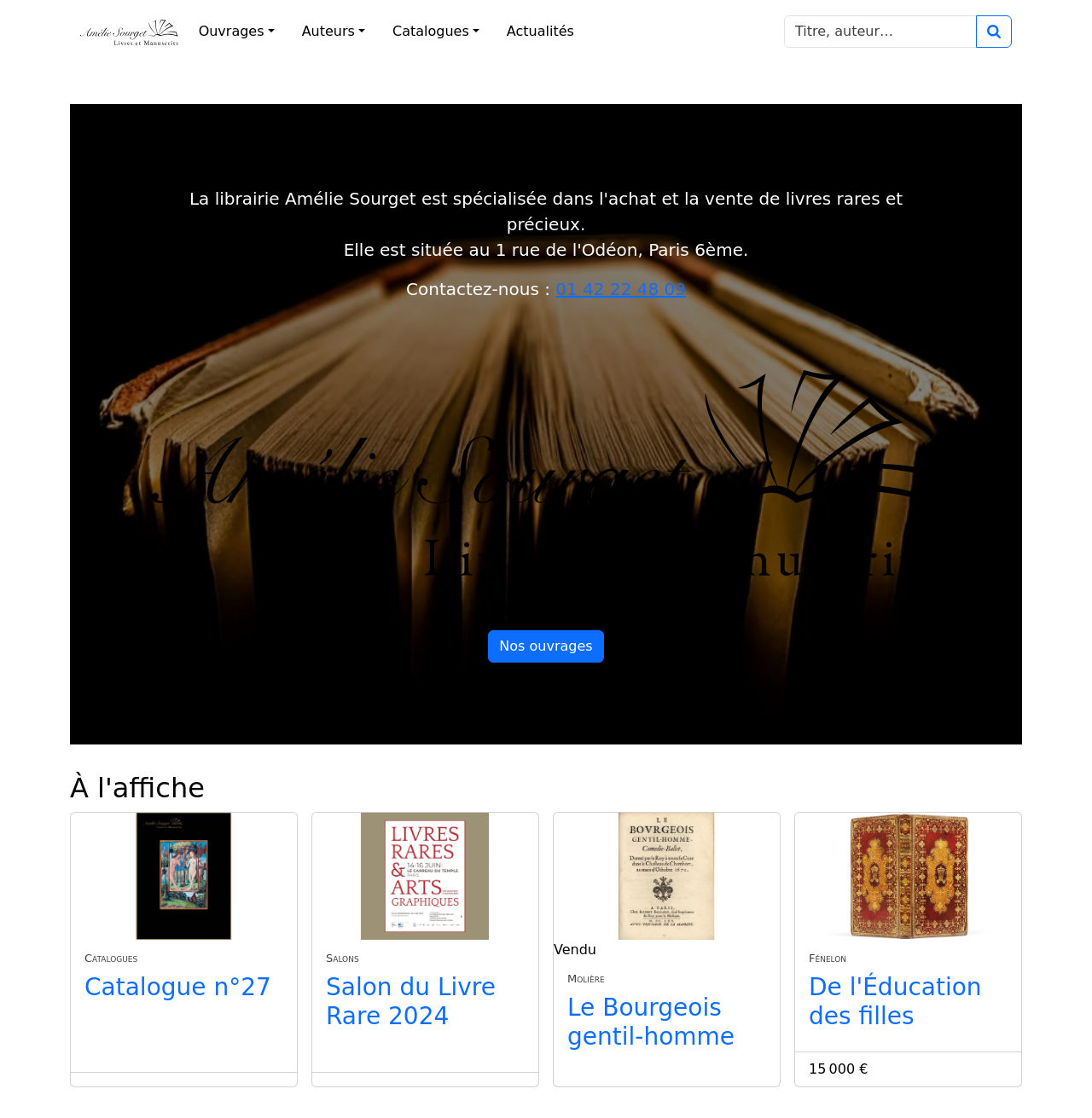What is the name of the librairie?
Using the image provided, answer with just one word or phrase.

Librairie Amélie Sourget